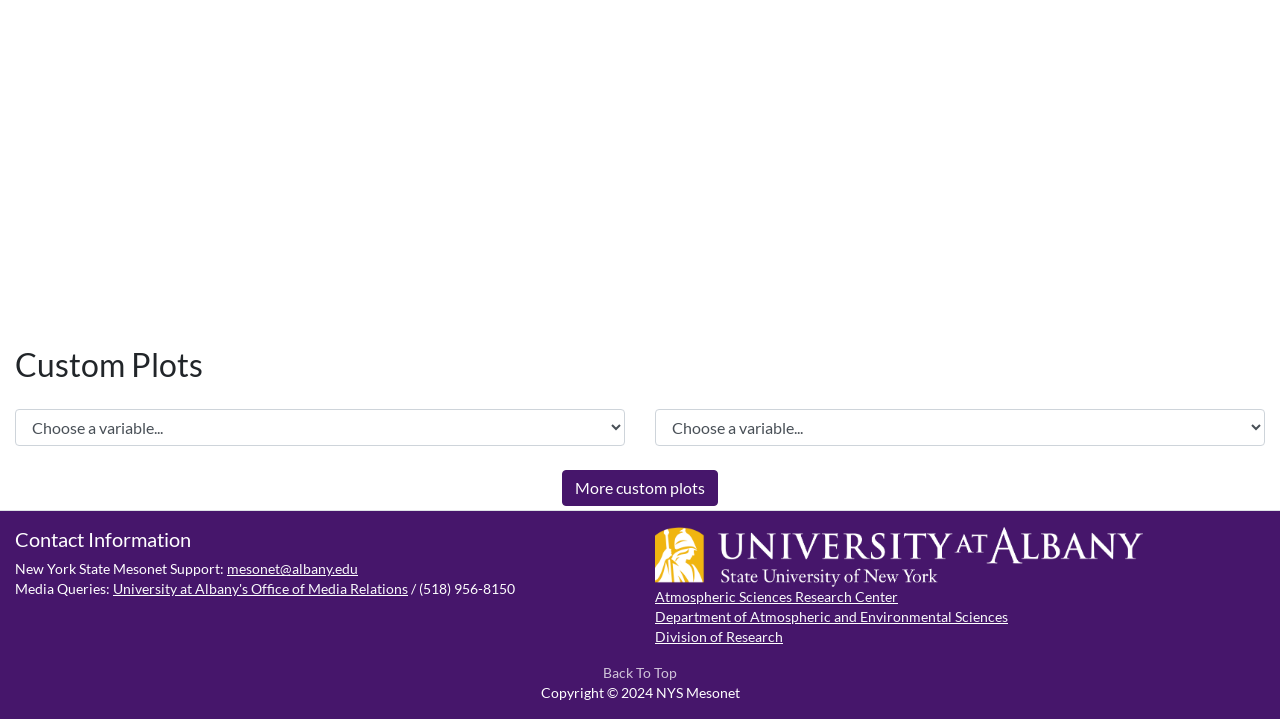How many custom plot options are available? Using the information from the screenshot, answer with a single word or phrase.

Two